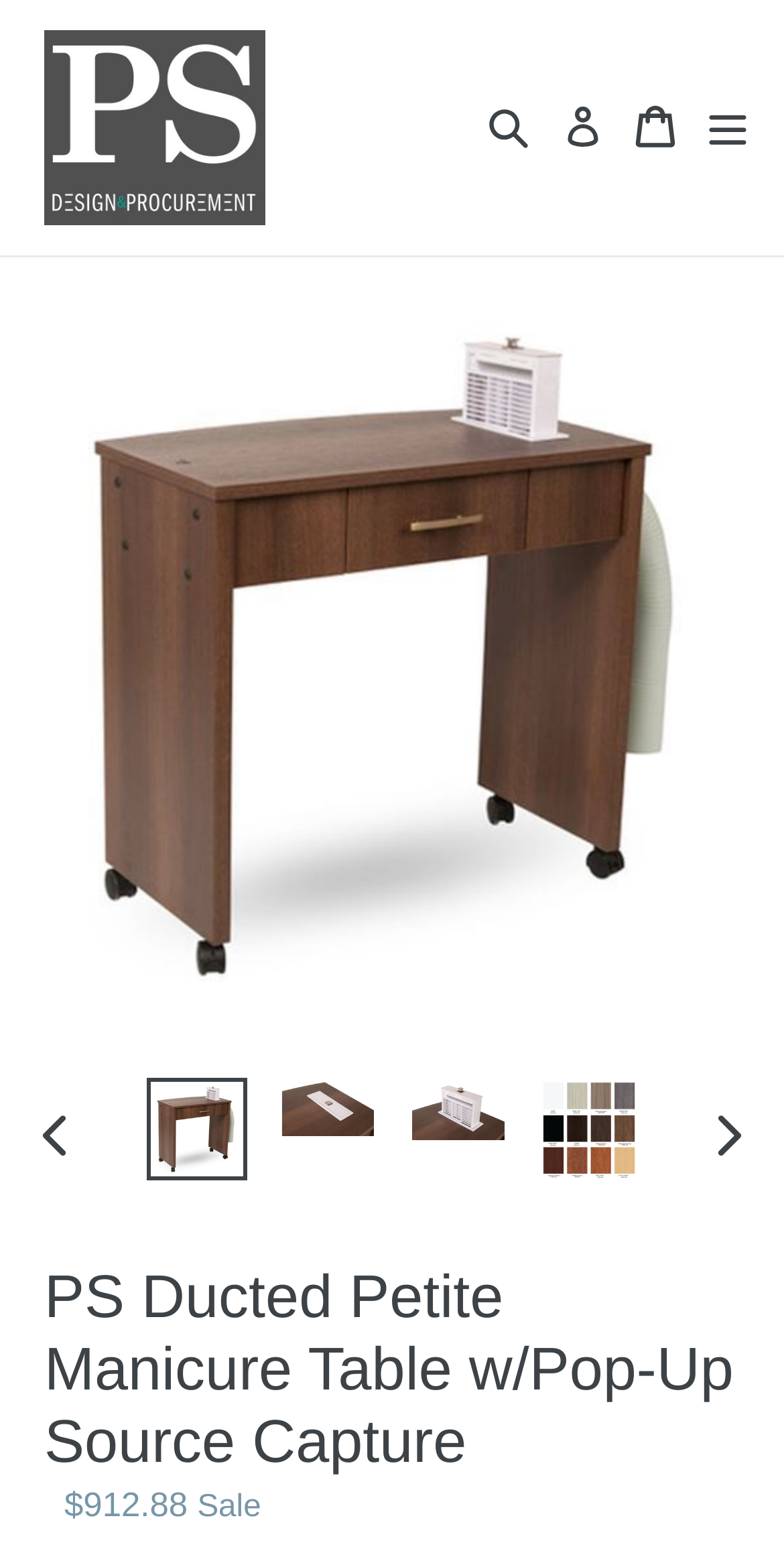Please identify the bounding box coordinates of where to click in order to follow the instruction: "Expand or collapse the menu".

[0.887, 0.039, 0.969, 0.125]